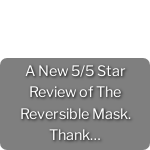Give a thorough and detailed caption for the image.

The image features a prominent, bold caption that reads, "A New 5/5 Star Review of The Reversible Mask. Thank you Literary Titan." This text highlights the recognition and praise bestowed upon Loretta Goldberg's novel, "The Reversible Mask," indicating that it has received an outstanding 5-star review. The review is likely a reflection of the book's quality and the positive reception it has garnered, emphasizing its significance in the author's body of work. The acknowledgment from Literary Titan adds further credibility to the review, showcasing the book's impact within the literary community.